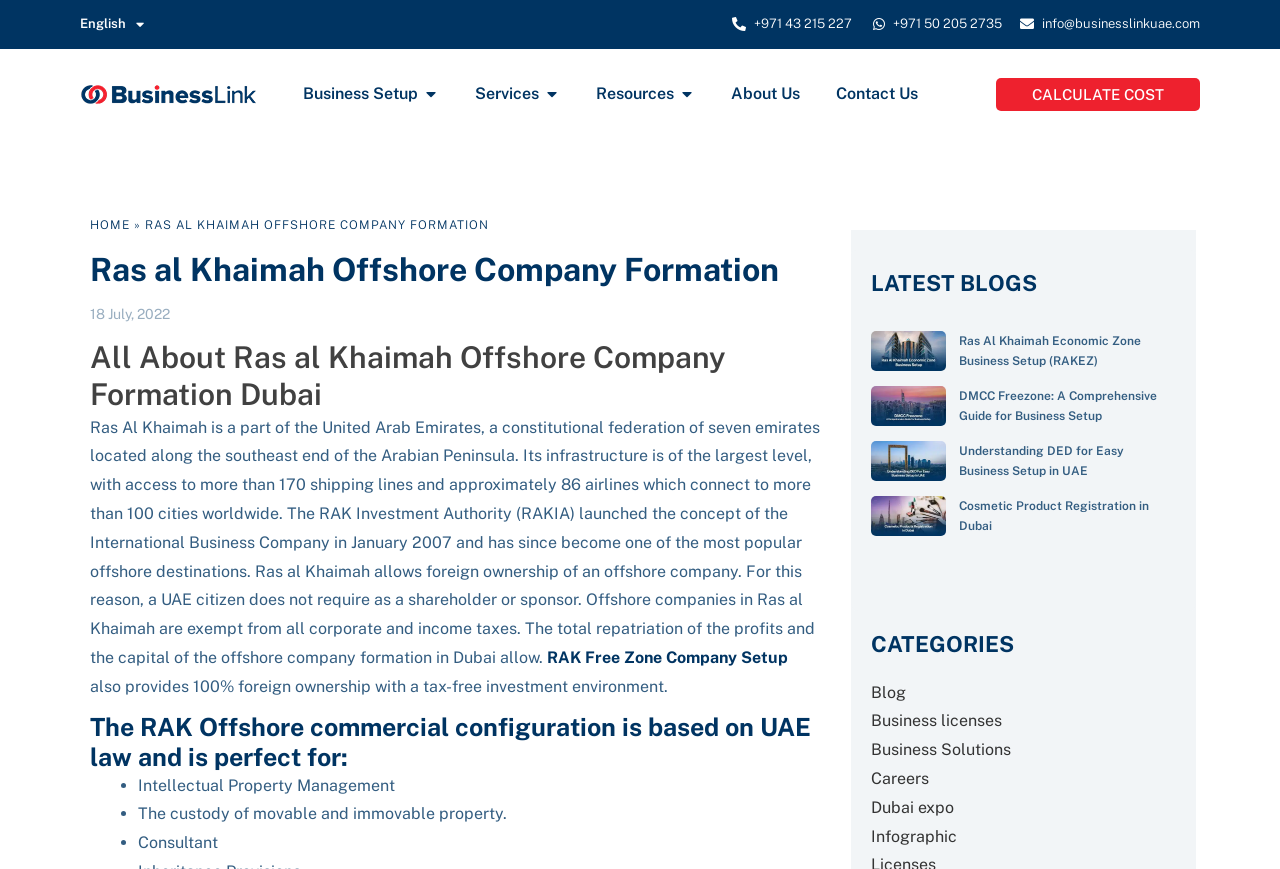Please indicate the bounding box coordinates for the clickable area to complete the following task: "Open Business Setup menu". The coordinates should be specified as four float numbers between 0 and 1, i.e., [left, top, right, bottom].

[0.331, 0.095, 0.343, 0.122]